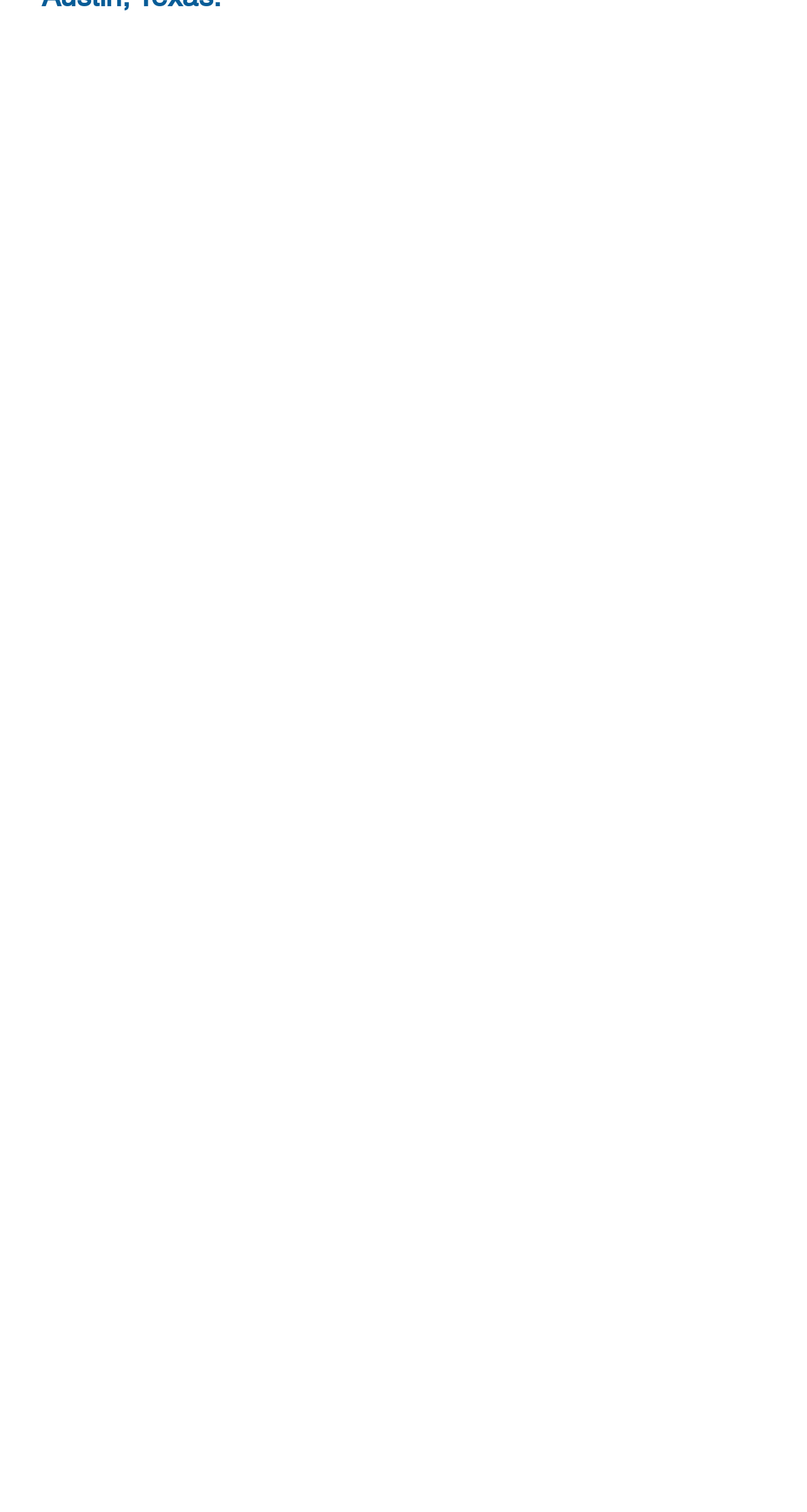Indicate the bounding box coordinates of the element that must be clicked to execute the instruction: "Check the newsletter checkbox". The coordinates should be given as four float numbers between 0 and 1, i.e., [left, top, right, bottom].

[0.051, 0.869, 0.085, 0.886]